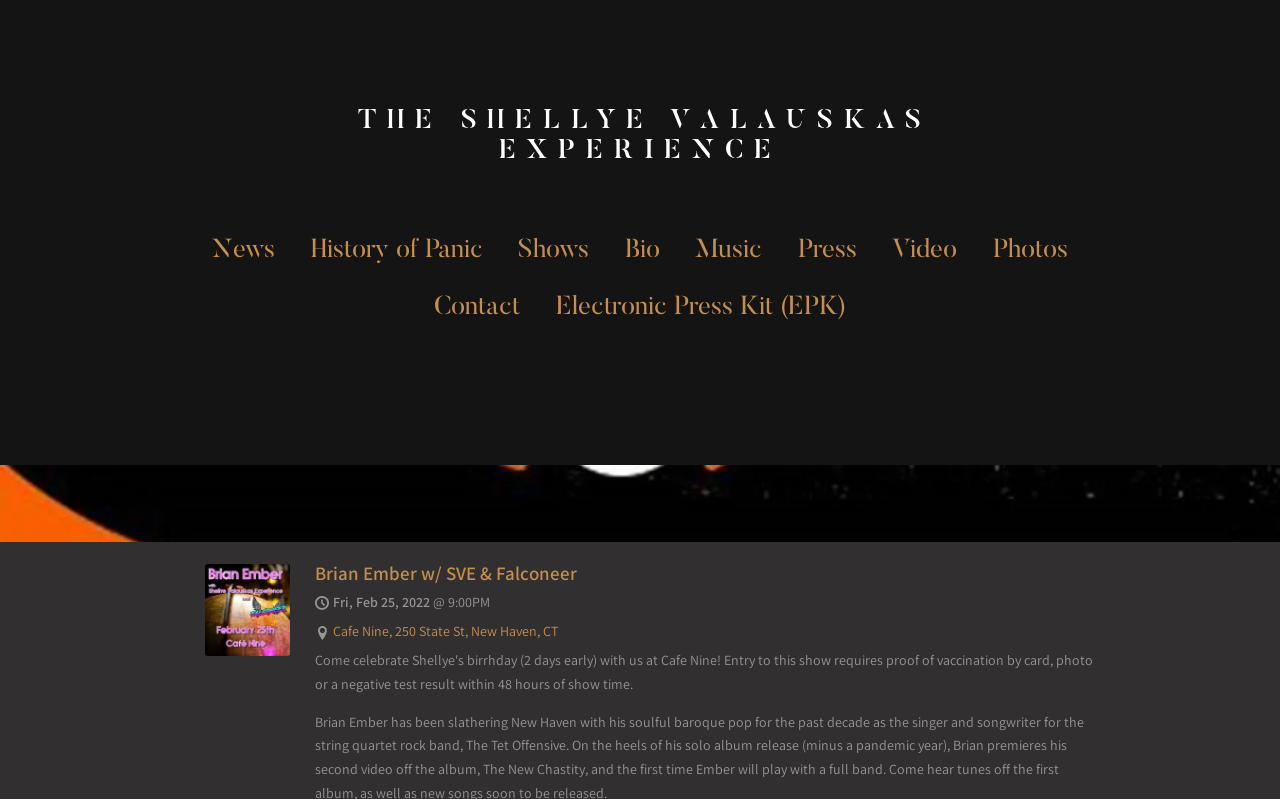Determine the bounding box coordinates of the region I should click to achieve the following instruction: "Learn more about Shellye Valauskas Experience". Ensure the bounding box coordinates are four float numbers between 0 and 1, i.e., [left, top, right, bottom].

[0.16, 0.134, 0.84, 0.209]